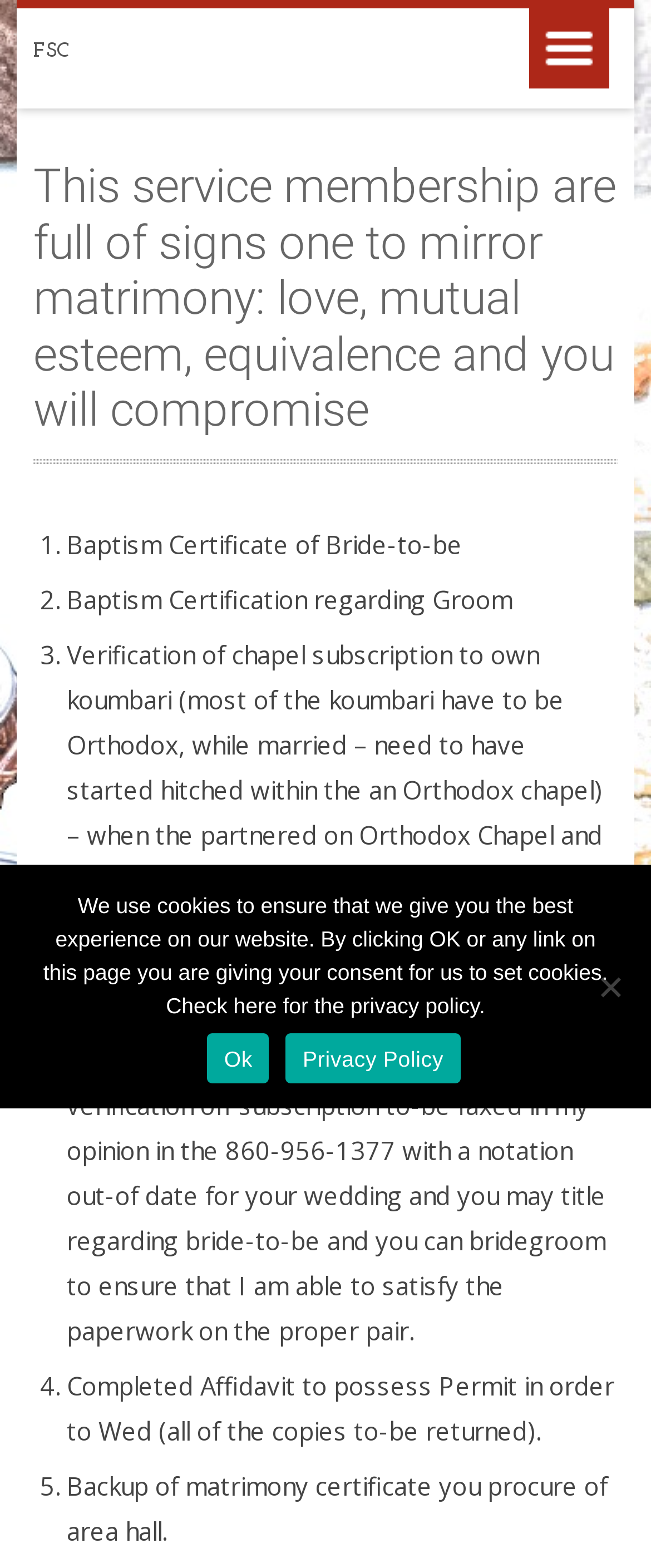Observe the image and answer the following question in detail: What is the purpose of the verification of church subscription?

According to the webpage, the verification of church subscription is required for the koumbari, which is a specific role in the Orthodox Church. The verification is necessary to ensure that the koumbari meets the required criteria.